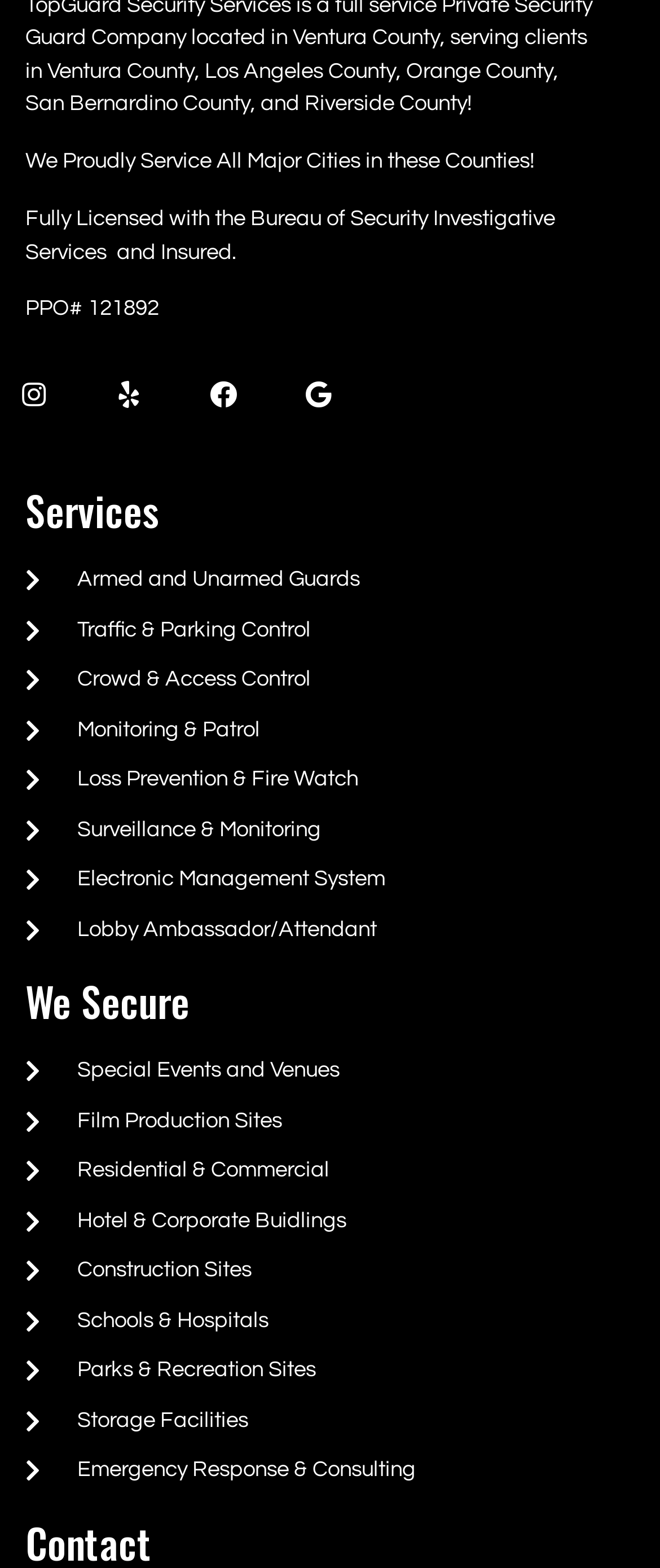Please find the bounding box coordinates in the format (top-left x, top-left y, bottom-right x, bottom-right y) for the given element description. Ensure the coordinates are floating point numbers between 0 and 1. Description: Armed and Unarmed Guards

[0.038, 0.36, 0.962, 0.381]